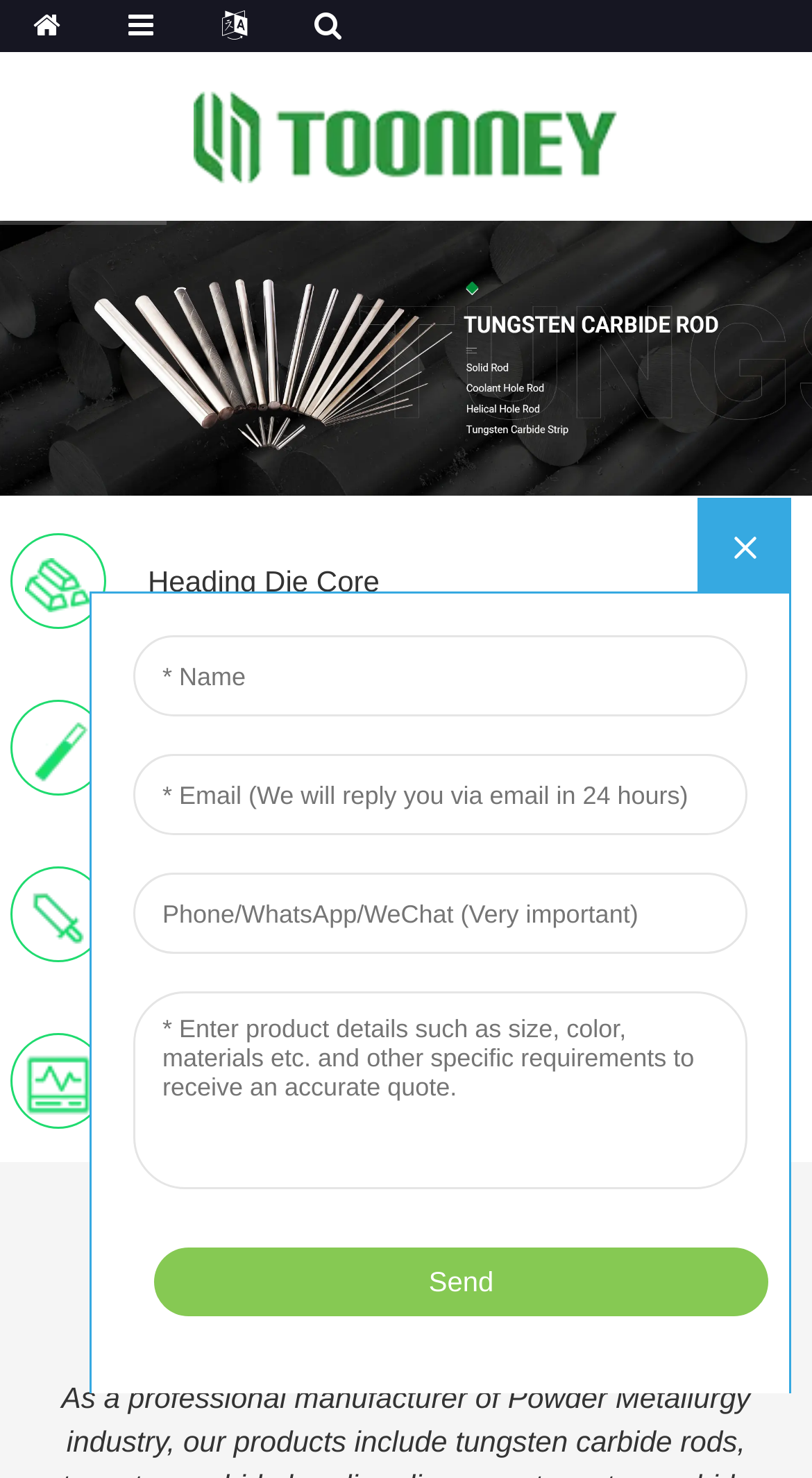Find the bounding box coordinates corresponding to the UI element with the description: "alt="Endmills"". The coordinates should be formatted as [left, top, right, bottom], with values as floats between 0 and 1.

[0.031, 0.608, 0.113, 0.631]